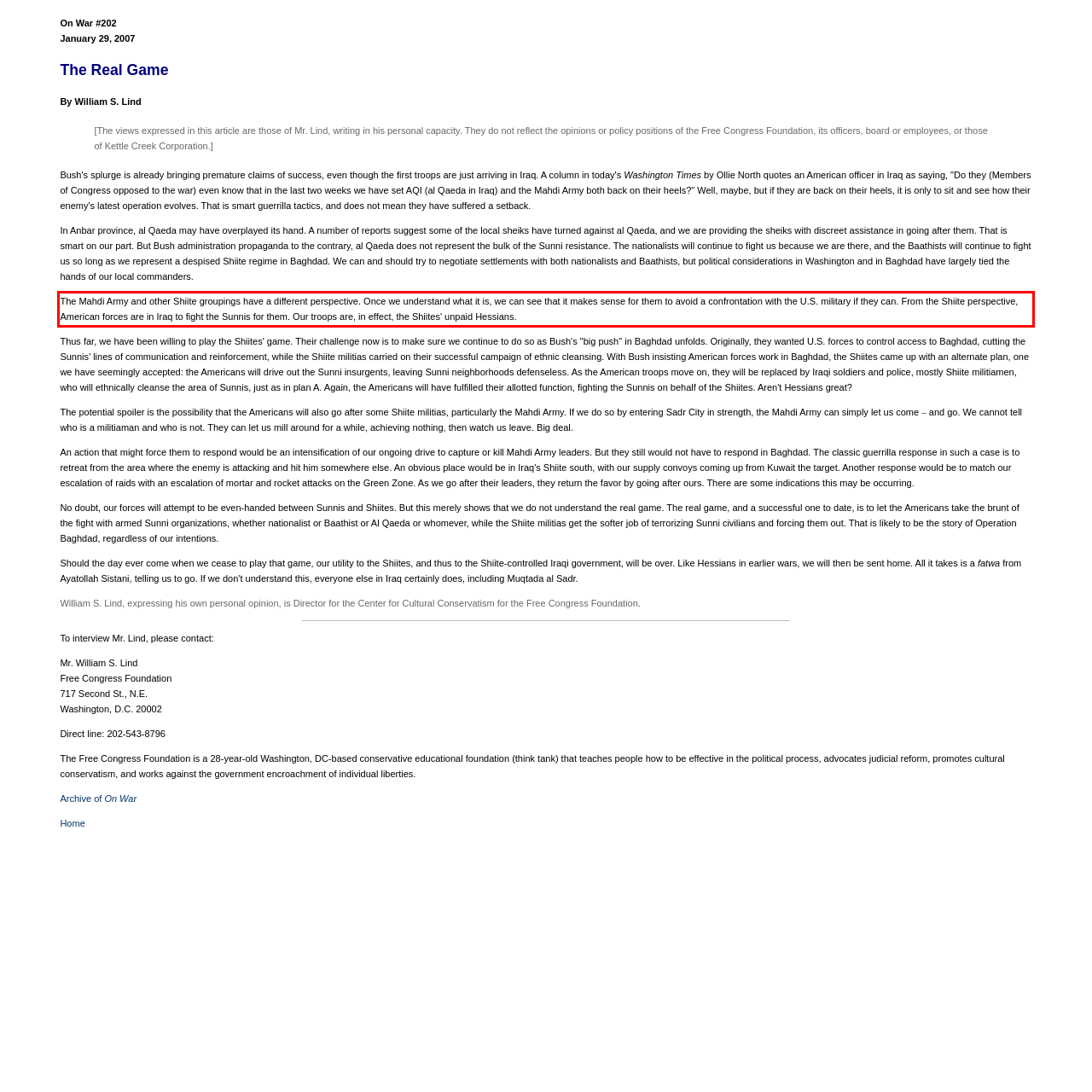There is a UI element on the webpage screenshot marked by a red bounding box. Extract and generate the text content from within this red box.

The Mahdi Army and other Shiite groupings have a different perspective. Once we understand what it is, we can see that it makes sense for them to avoid a confrontation with the U.S. military if they can. From the Shiite perspective, American forces are in Iraq to fight the Sunnis for them. Our troops are, in effect, the Shiites' unpaid Hessians.